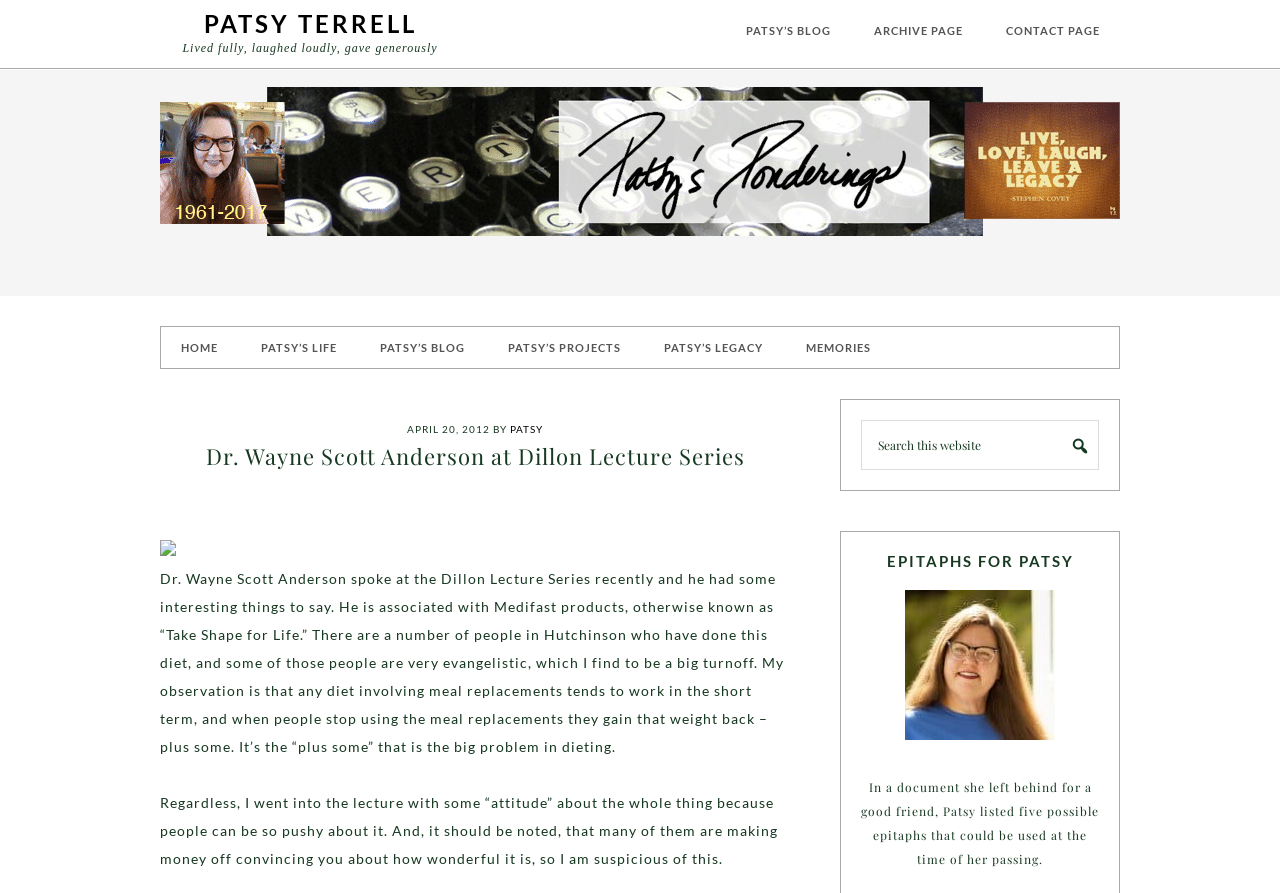What is the purpose of the search box on the webpage?
Refer to the image and provide a one-word or short phrase answer.

To search the website